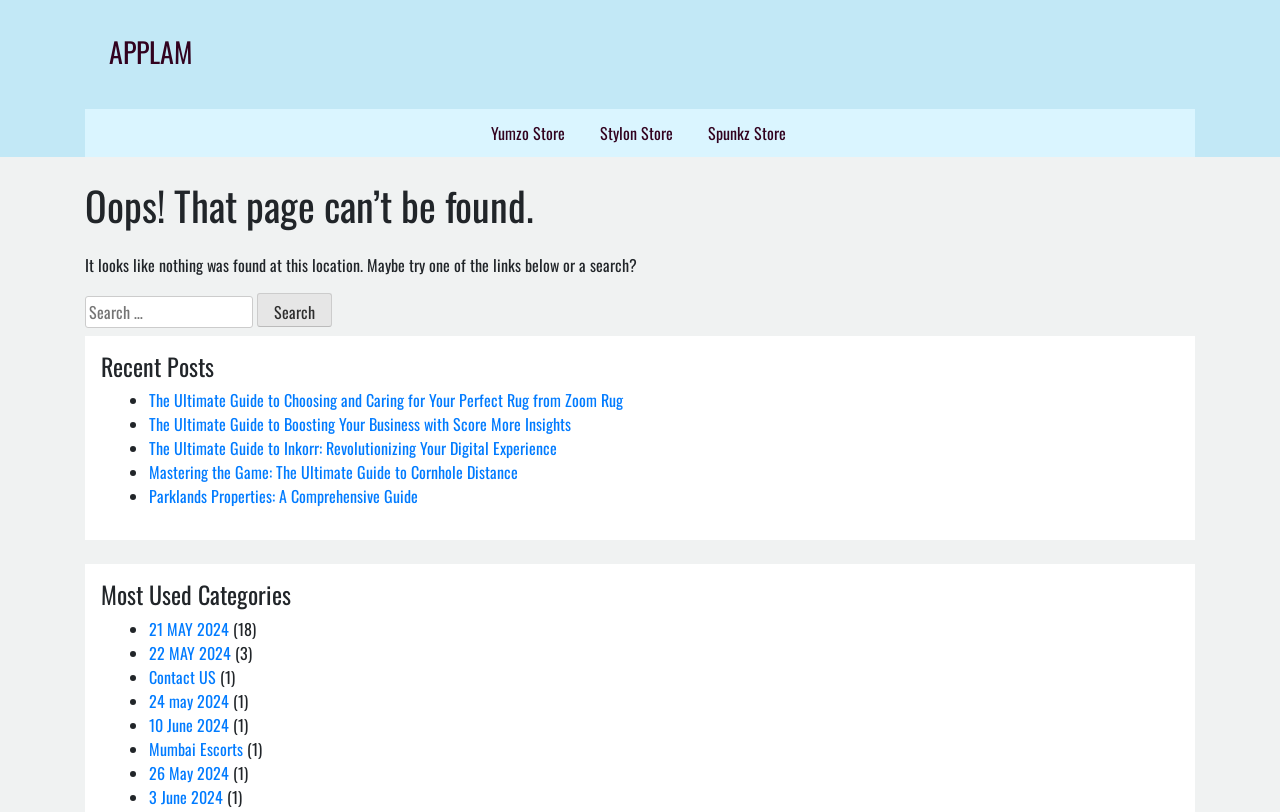Look at the image and write a detailed answer to the question: 
What are the recent posts listed on the page?

The recent posts are listed under the heading 'Recent Posts' and include links to articles such as 'The Ultimate Guide to Choosing and Caring for Your Perfect Rug from Zoom Rug', 'The Ultimate Guide to Boosting Your Business with Score More Insights', and others.